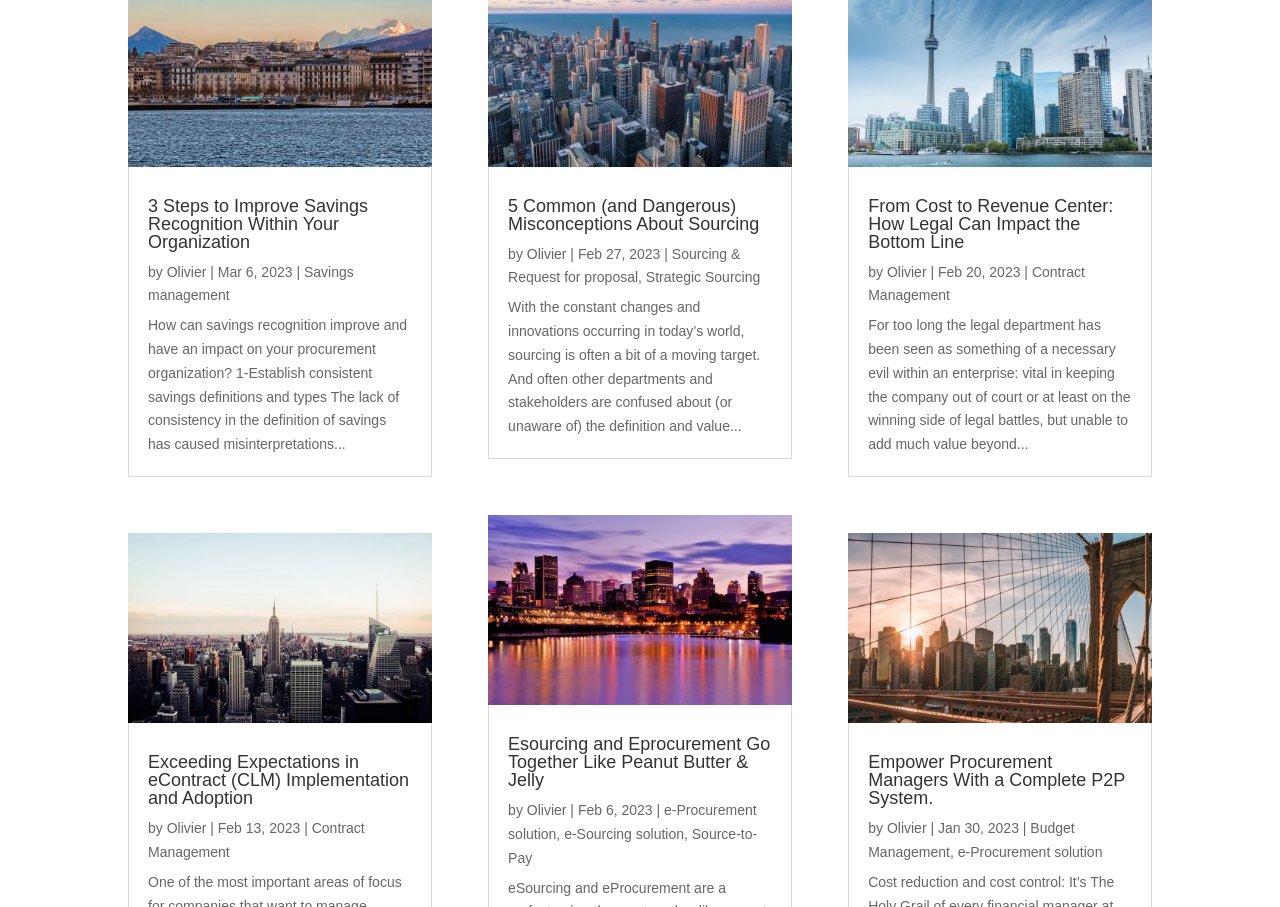What is the topic of the first article?
From the image, provide a succinct answer in one word or a short phrase.

Savings management